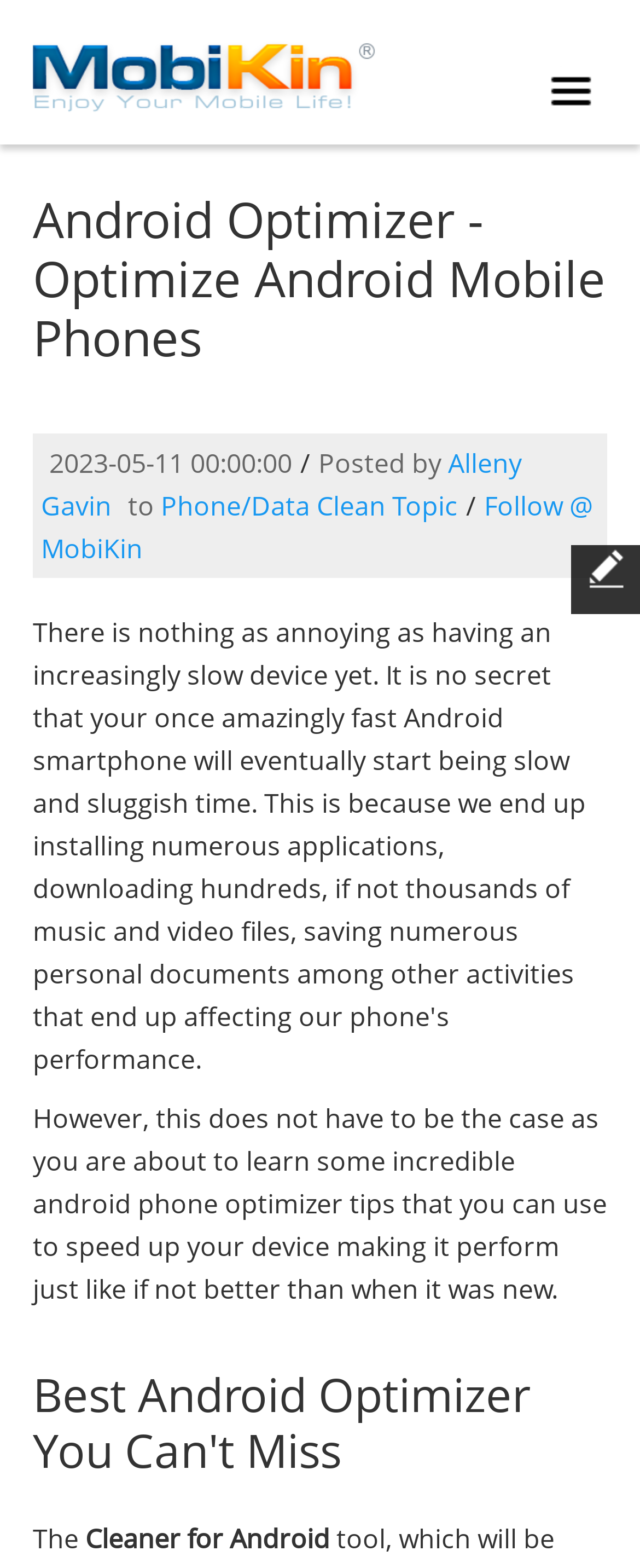Give an extensive and precise description of the webpage.

The webpage is about Android phone optimization, with a focus on speeding up the device's performance. At the top left of the page, there is a link to "MobiKin" accompanied by an image with the same name. Next to it, there is a heading that reads "Android Optimizer - Optimize Android Mobile Phones". Below this heading, there is a timestamp "2023-05-11 00:00:00" followed by a slash and the author's name "Alleny Gavin" with a link to their profile. 

To the right of the author's name, there is a link to "Phone/Data Clean Topic". Further down, there is a link to "Follow @ MobiKin". The main content of the page starts with a paragraph of text that explains how to speed up an Android phone, making it perform like new. This paragraph is positioned in the middle of the page. 

Below this paragraph, there is a heading that reads "Best Android Optimizer You Can't Miss". Finally, at the bottom of the page, there are two lines of text that read "The Cleaner for Android". Overall, the page has a simple layout with a focus on providing information about Android phone optimization.